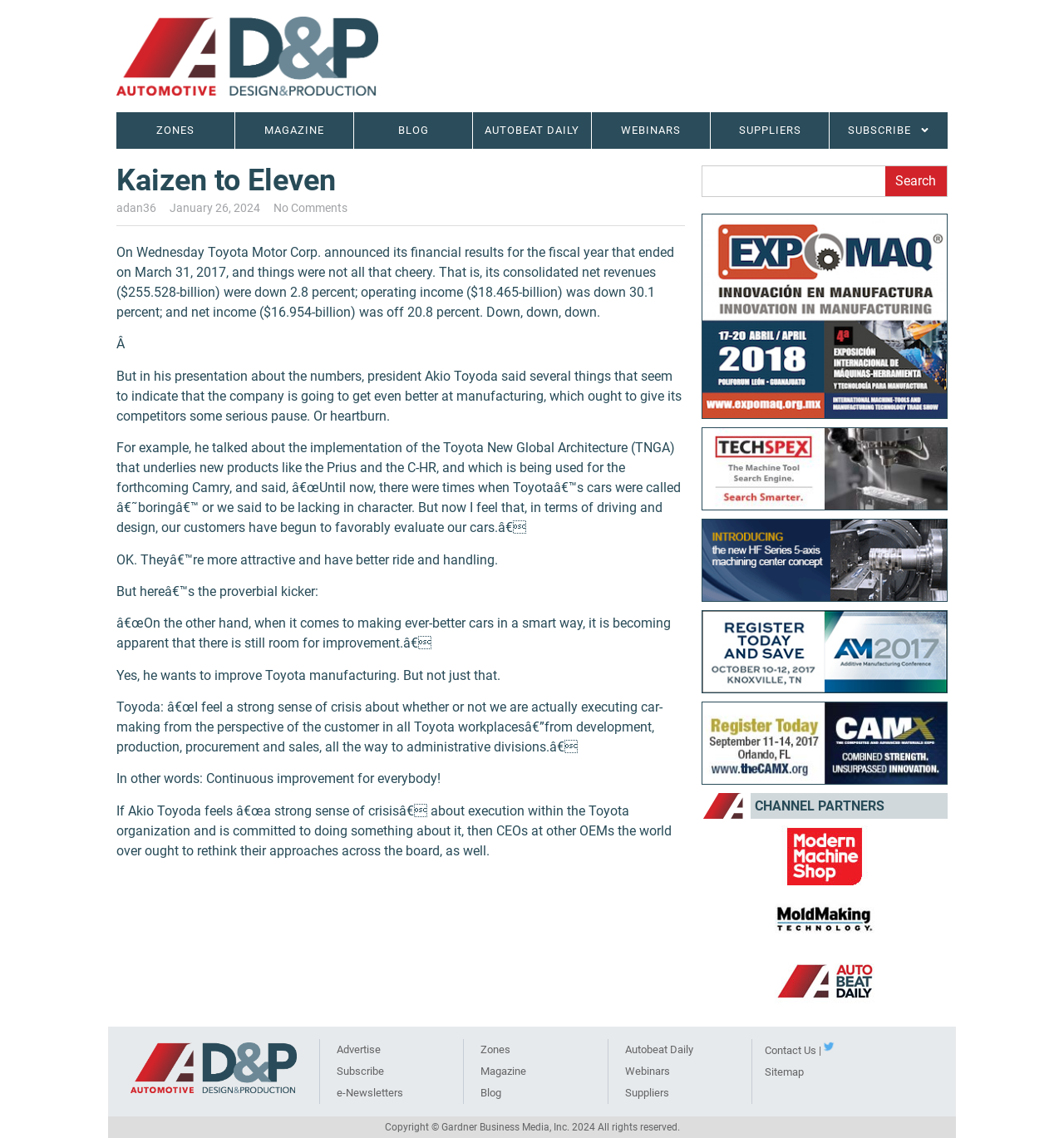Based on the image, please elaborate on the answer to the following question:
What is the purpose of the search box?

The search box is located at the top right corner of the webpage, and has a button labeled 'Search', indicating that its purpose is to allow users to search for content on the website.